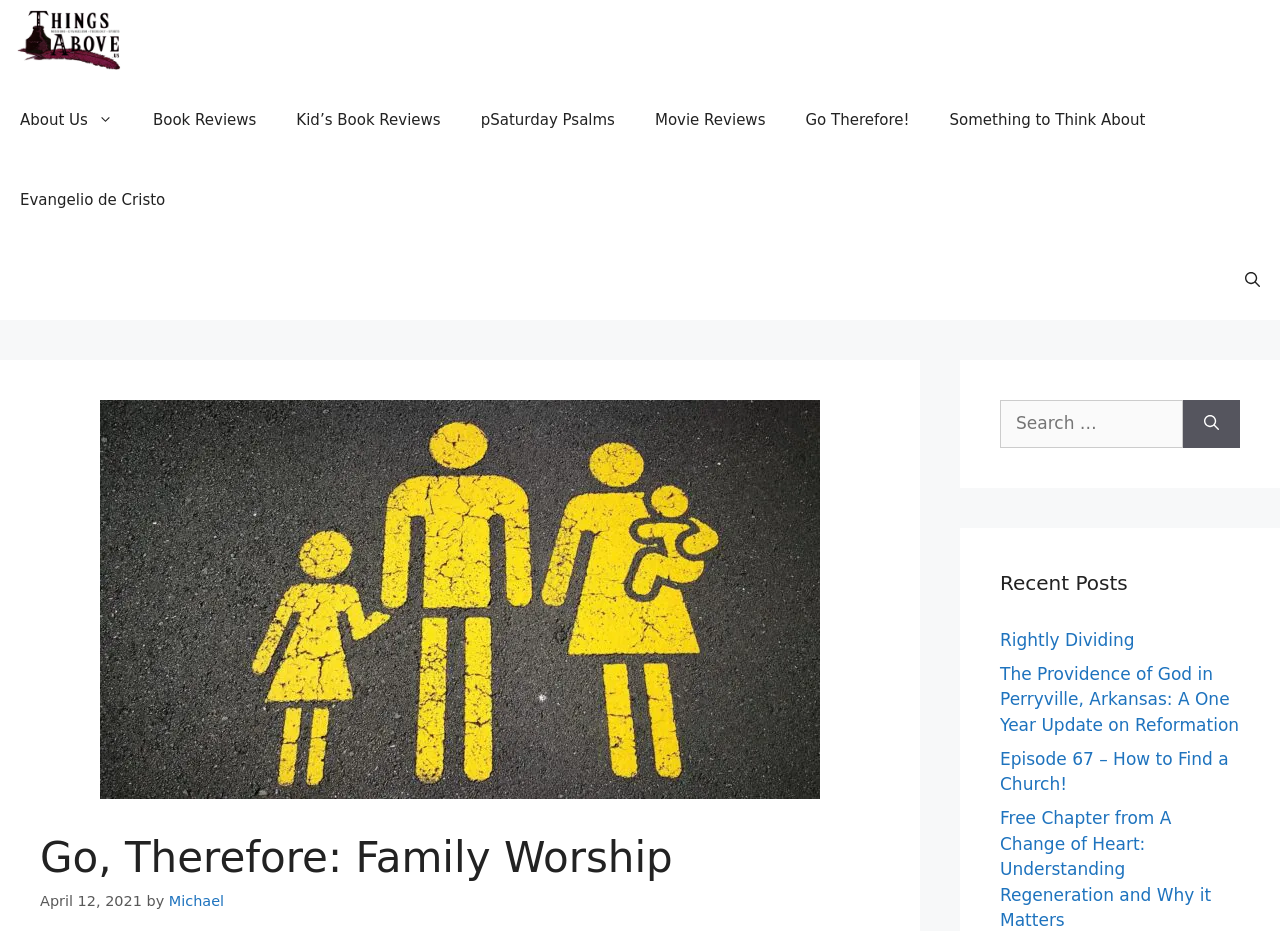Explain the webpage in detail, including its primary components.

This webpage is titled "Go, Therefore: Family Worship • Things Above Us" and appears to be a blog or online publication focused on Christianity and evangelism. At the top of the page, there is a navigation menu with links to various sections, including "Things Above Us", "About Us", "Book Reviews", and more. 

Below the navigation menu, there is a header section with a title "Go, Therefore: Family Worship" and a timestamp "April 12, 2021" by an author named "Michael". 

To the right of the header section, there is a search bar with a search button and a label "Search for:". 

The main content of the page is divided into two sections. On the left, there is a list of recent posts, with headings and links to individual articles. The recent posts include "Rightly Dividing", "The Providence of God in Perryville, Arkansas: A One Year Update on Reformation", "Episode 67 – How to Find a Church!", and "Free Chapter from A Change of Heart: Understanding Regeneration and Why it Matters". 

On the right side of the page, there is a complementary section with no clear title, but it appears to be a sidebar with additional links or features.